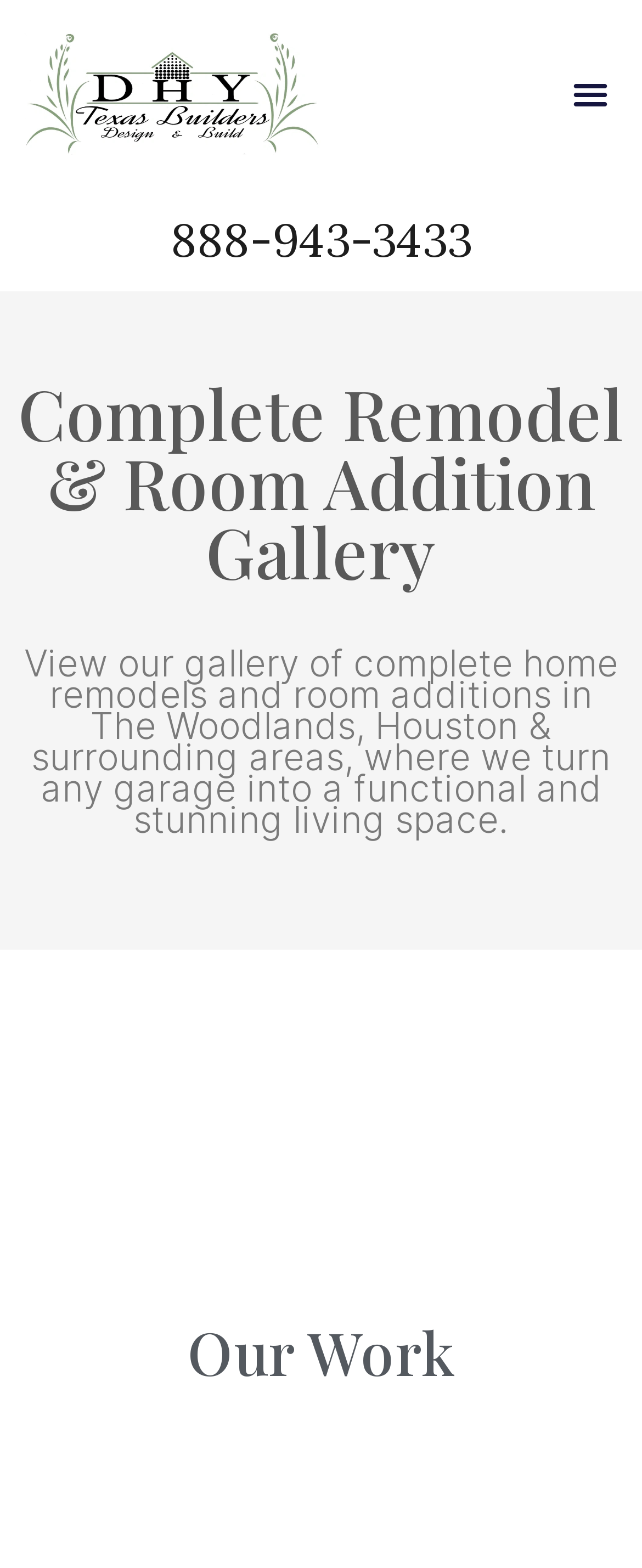Use a single word or phrase to answer the question:
What areas do the remodels and room additions serve?

The Woodlands, Houston & surrounding areas